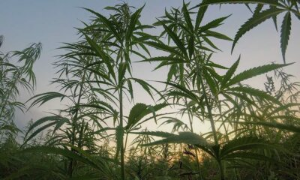Answer with a single word or phrase: 
What is hemp recognized for?

Its versatility and numerous applications